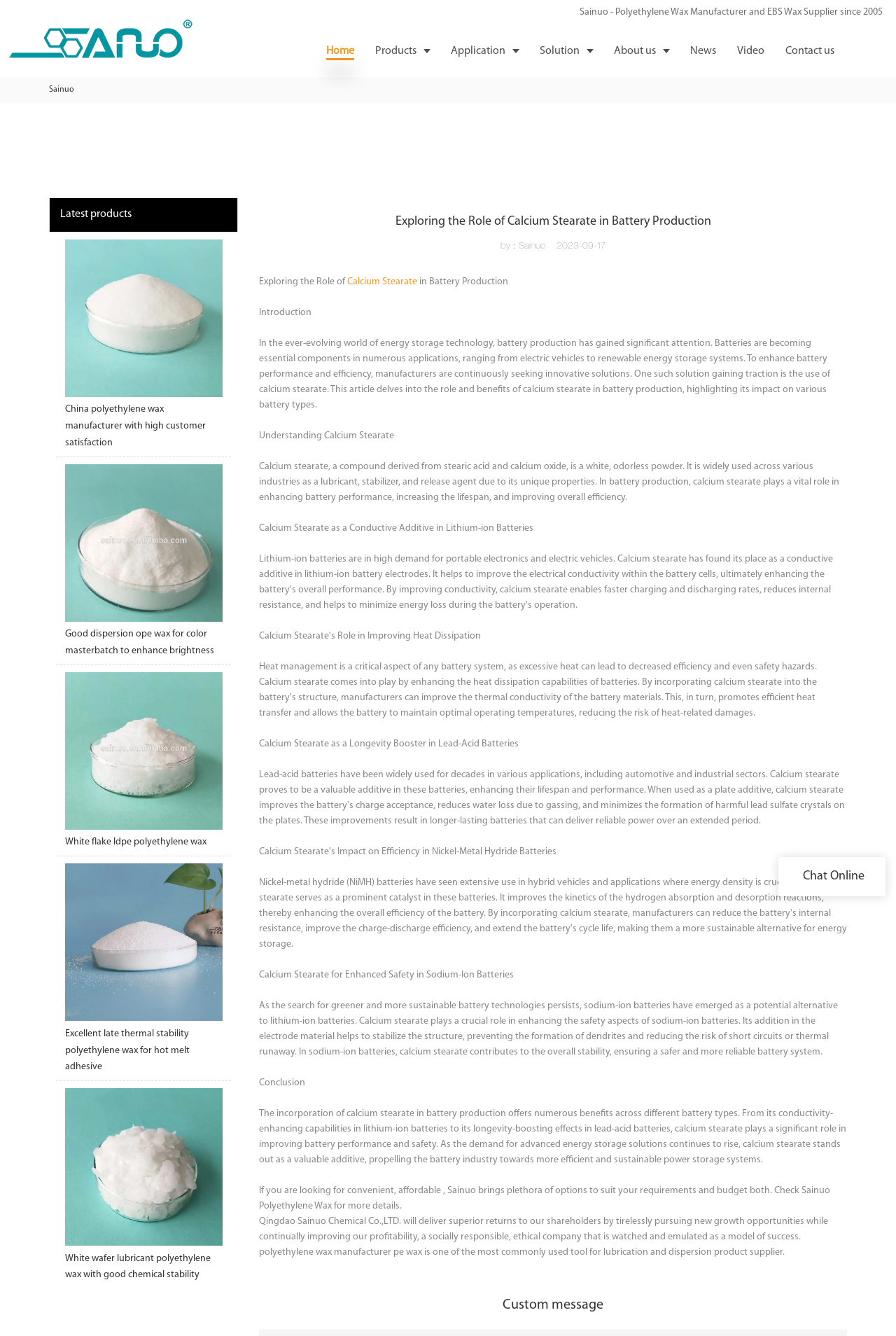Find the UI element described as: "Calcium Stearate" and predict its bounding box coordinates. Ensure the coordinates are four float numbers between 0 and 1, [left, top, right, bottom].

[0.388, 0.207, 0.466, 0.215]